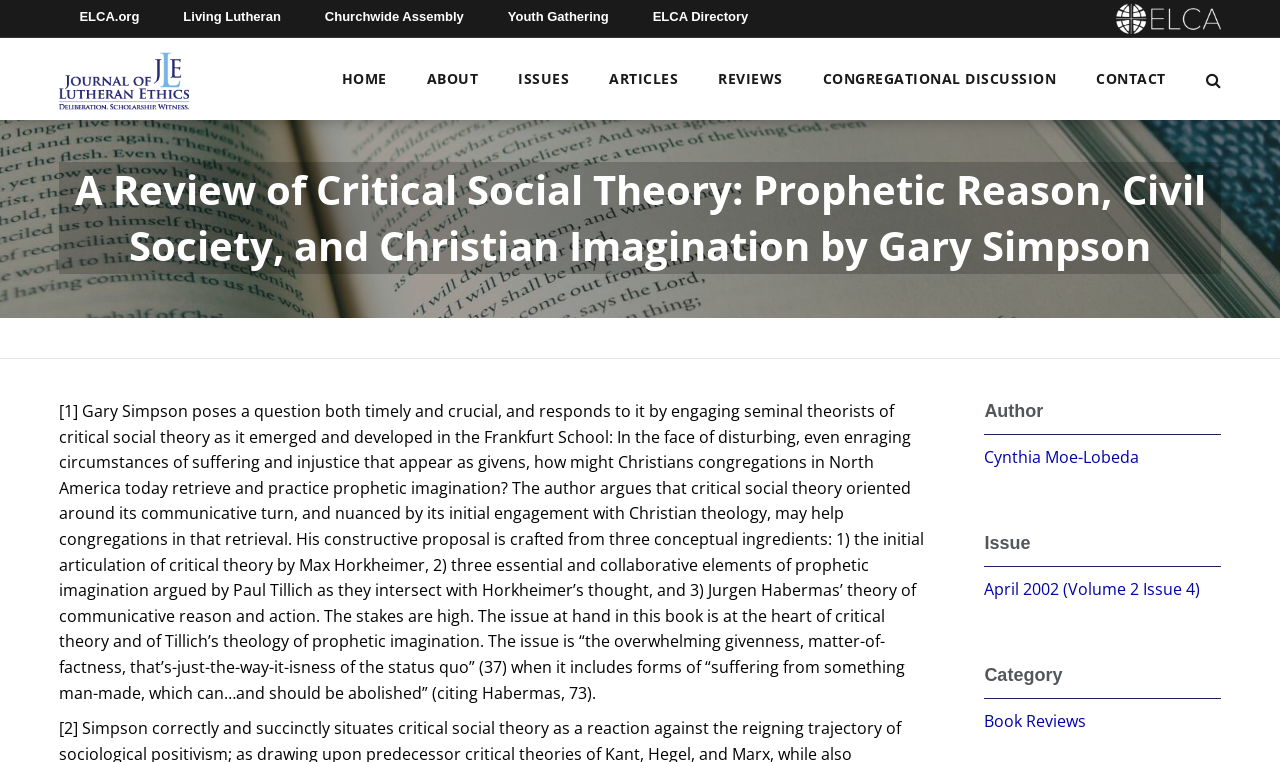What is the category of the article?
Answer the question with a single word or phrase by looking at the picture.

Book Reviews